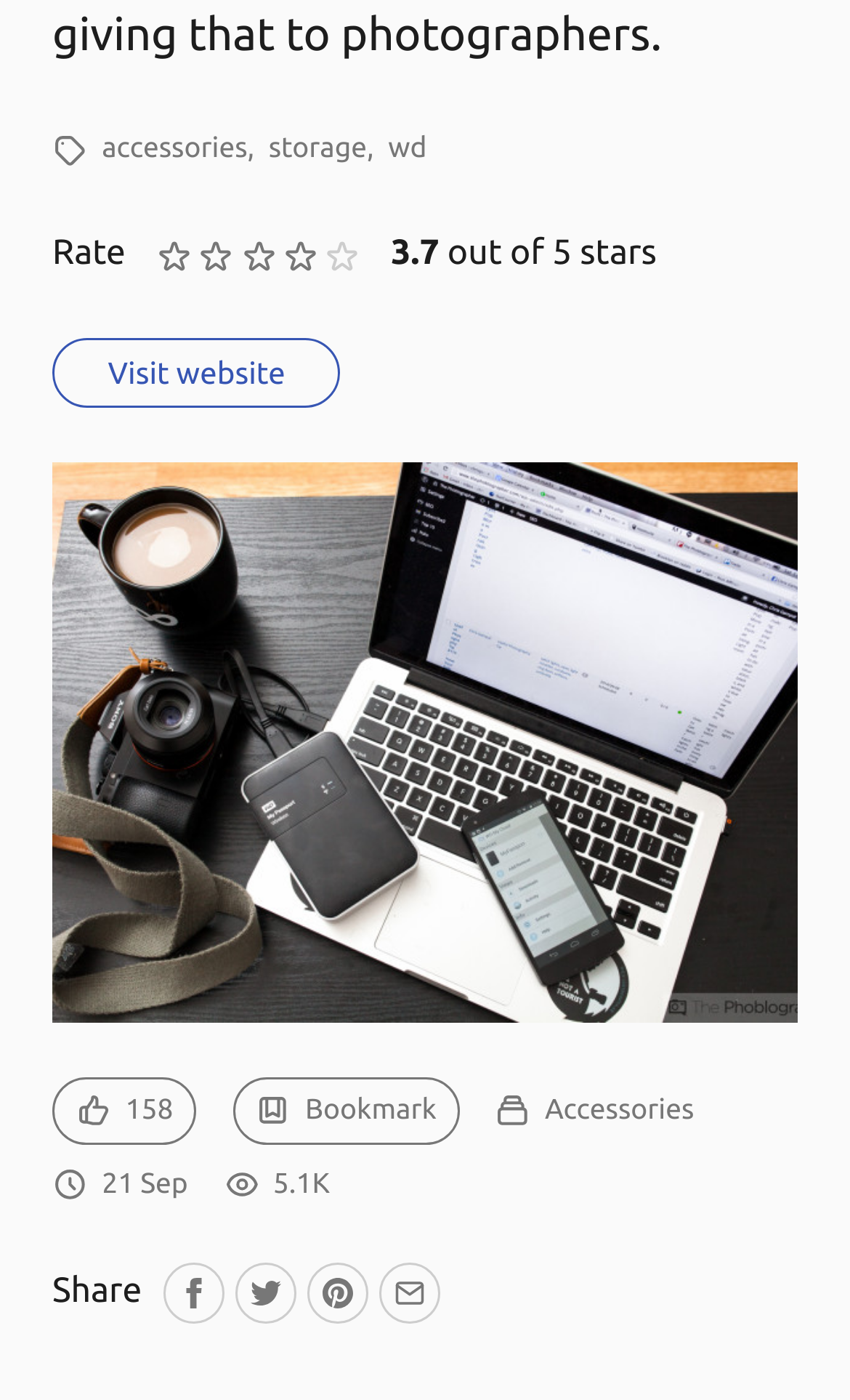Determine the bounding box coordinates for the UI element with the following description: "title="1 star"". The coordinates should be four float numbers between 0 and 1, represented as [left, top, right, bottom].

[0.181, 0.169, 0.23, 0.199]